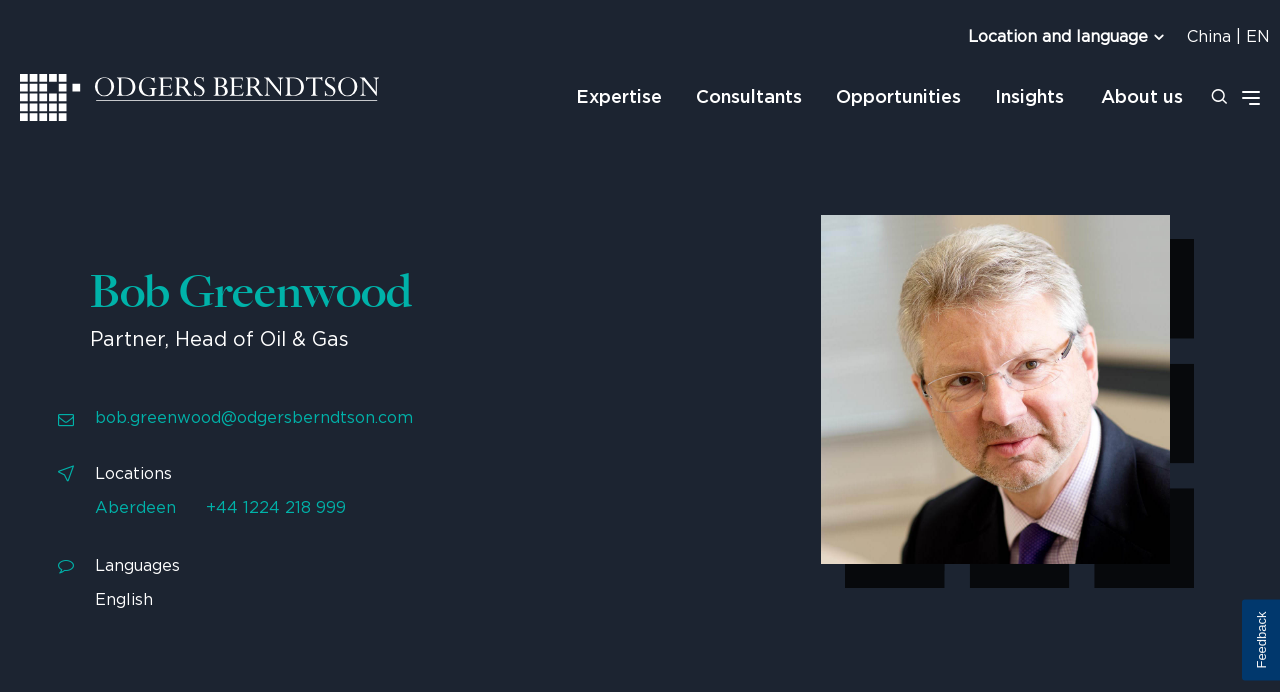Use a single word or phrase to answer this question: 
What language does Bob Greenwood speak?

English